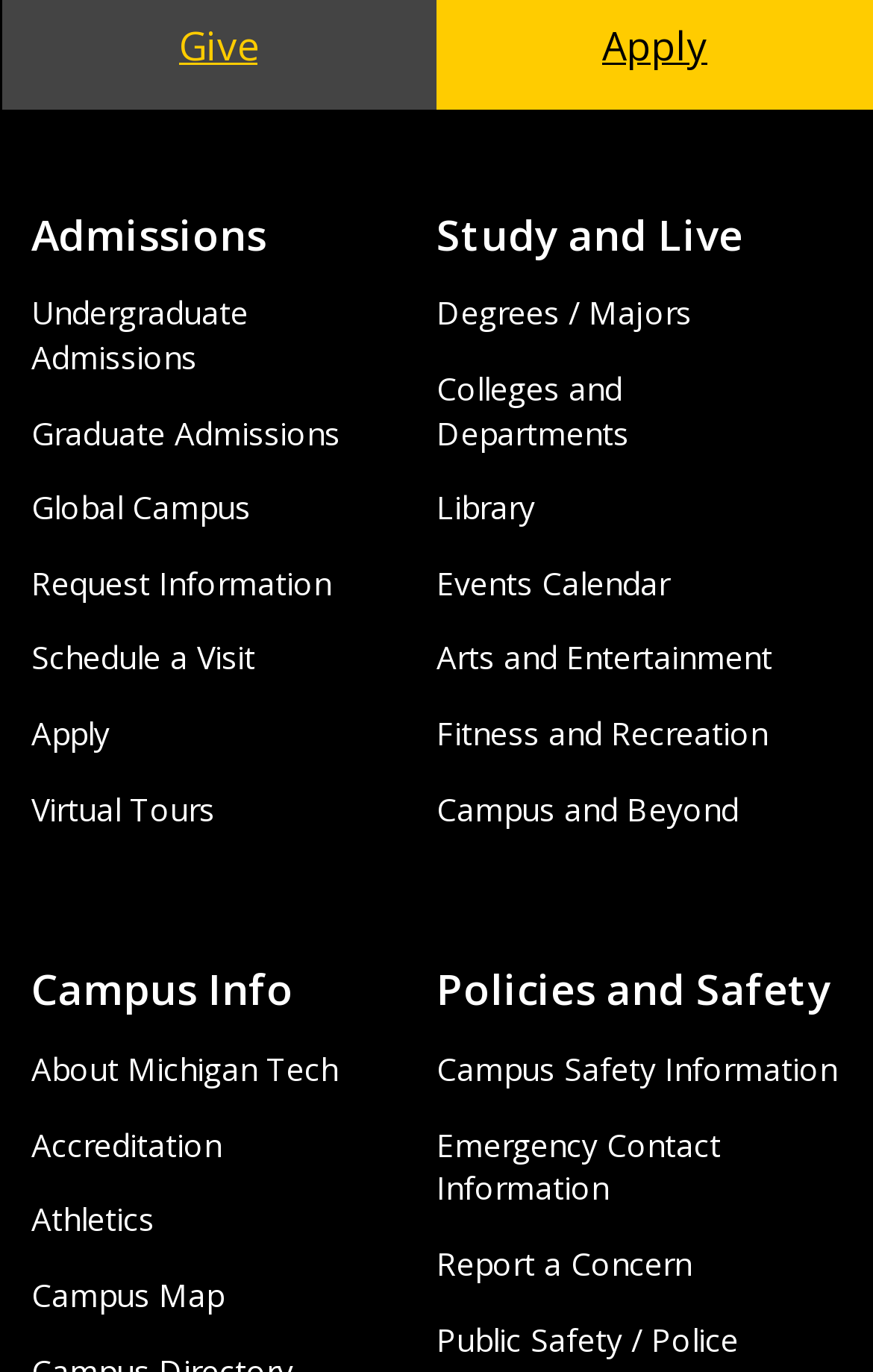How many headings are on the webpage?
Using the picture, provide a one-word or short phrase answer.

4